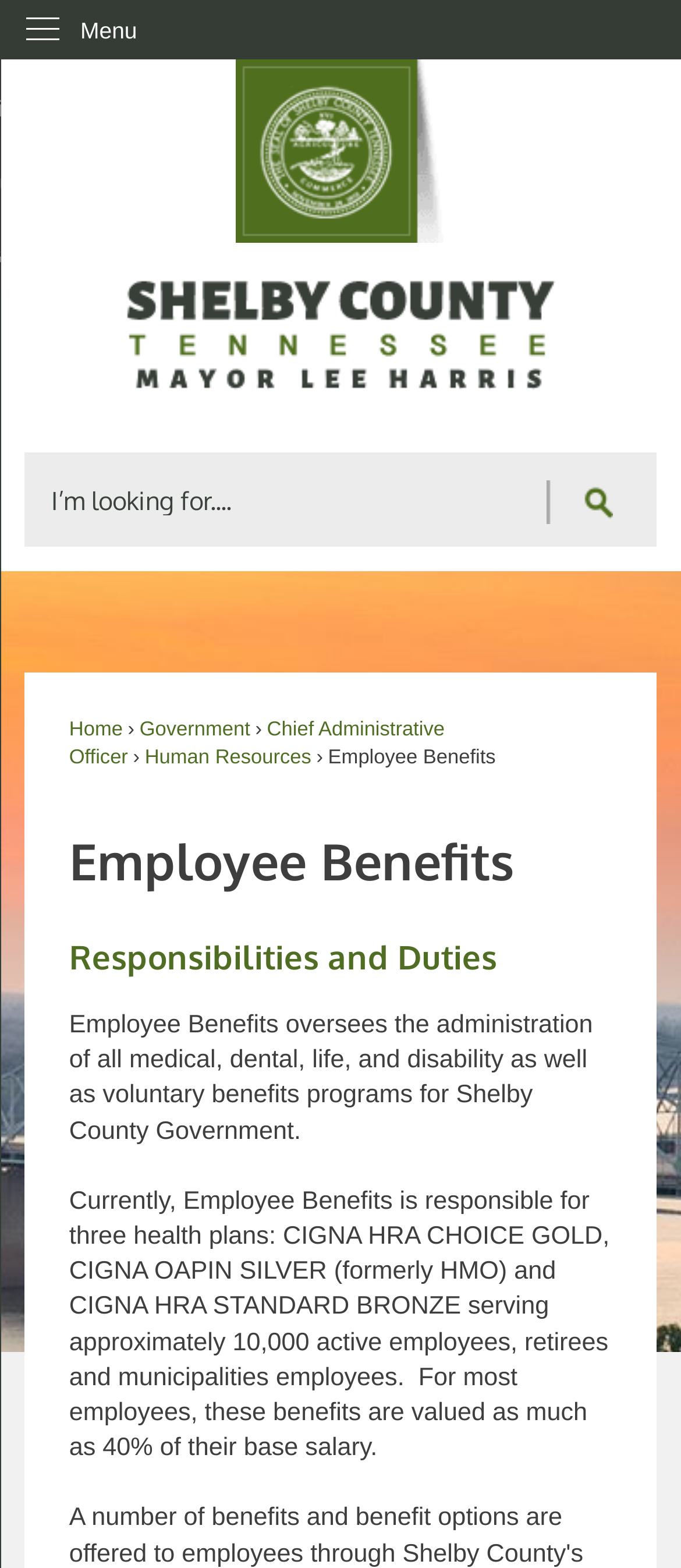Please find the bounding box coordinates of the element's region to be clicked to carry out this instruction: "Learn about Human Resources".

[0.213, 0.477, 0.457, 0.49]